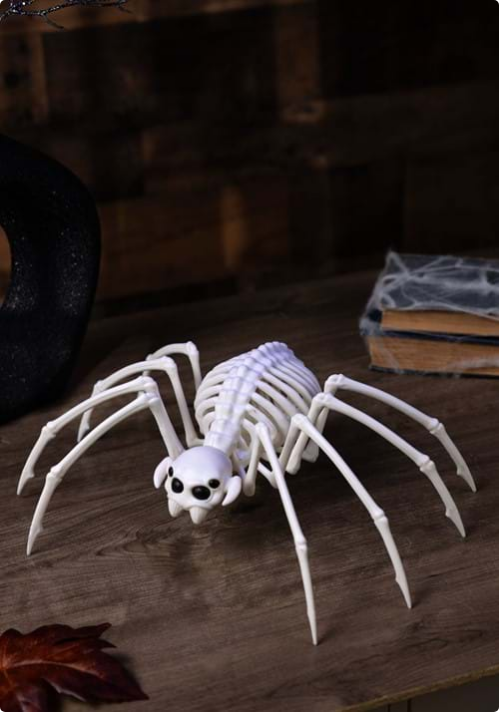Create a detailed narrative of what is happening in the image.

The image showcases a striking decoration: a 13.6-inch Black Light Ghostly Spooky Spider Skeleton. This eerie piece features a detailed design, showcasing its long, articulated legs and skull-like head, perfect for enhancing any Halloween decor. The spider is placed on a wooden surface, surrounded by an atmospheric setting that includes a dark vase and what appears to be cobwebs and books in the background, contributing to a creepy, festive ambiance. This decoration is ideal for those looking to create a spooky atmosphere for Halloween celebrations.